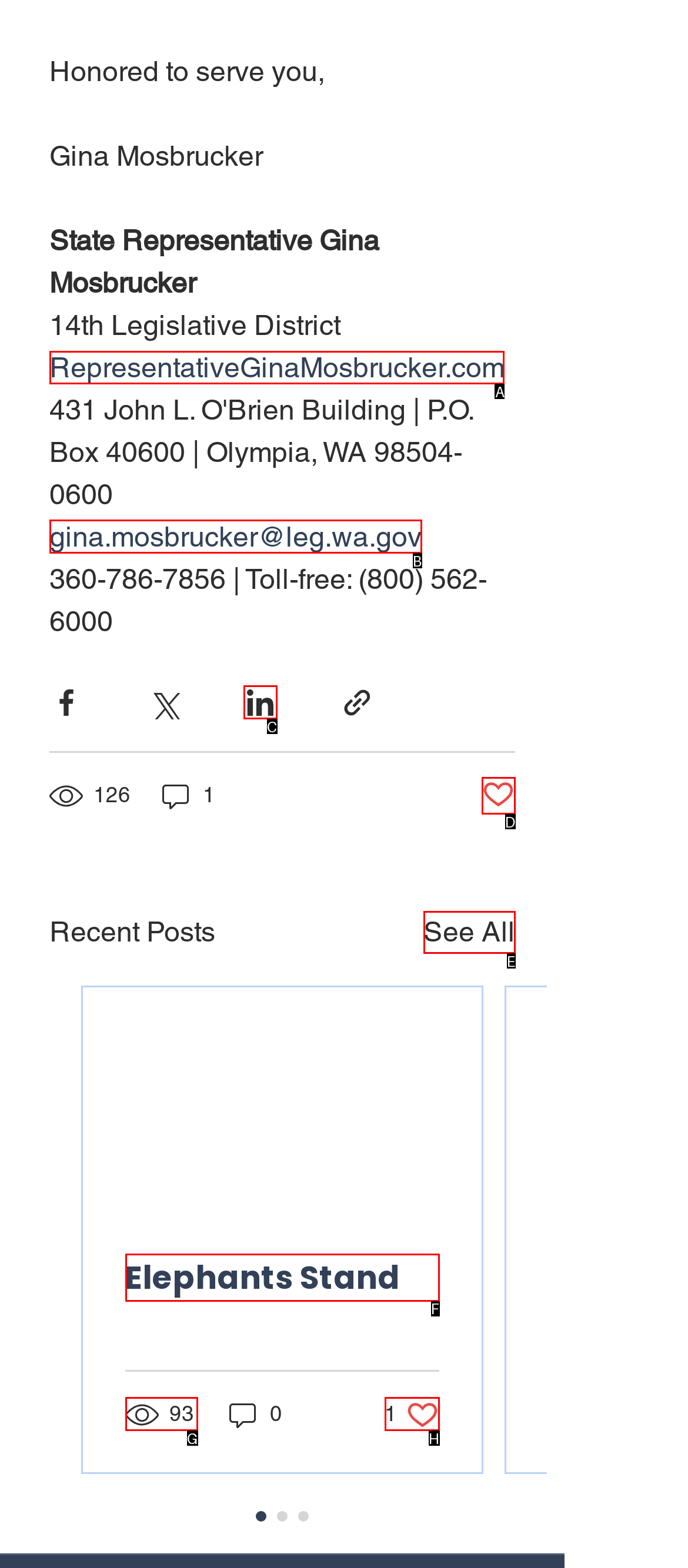Indicate which UI element needs to be clicked to fulfill the task: Visit Representative Gina Mosbrucker's website
Answer with the letter of the chosen option from the available choices directly.

A